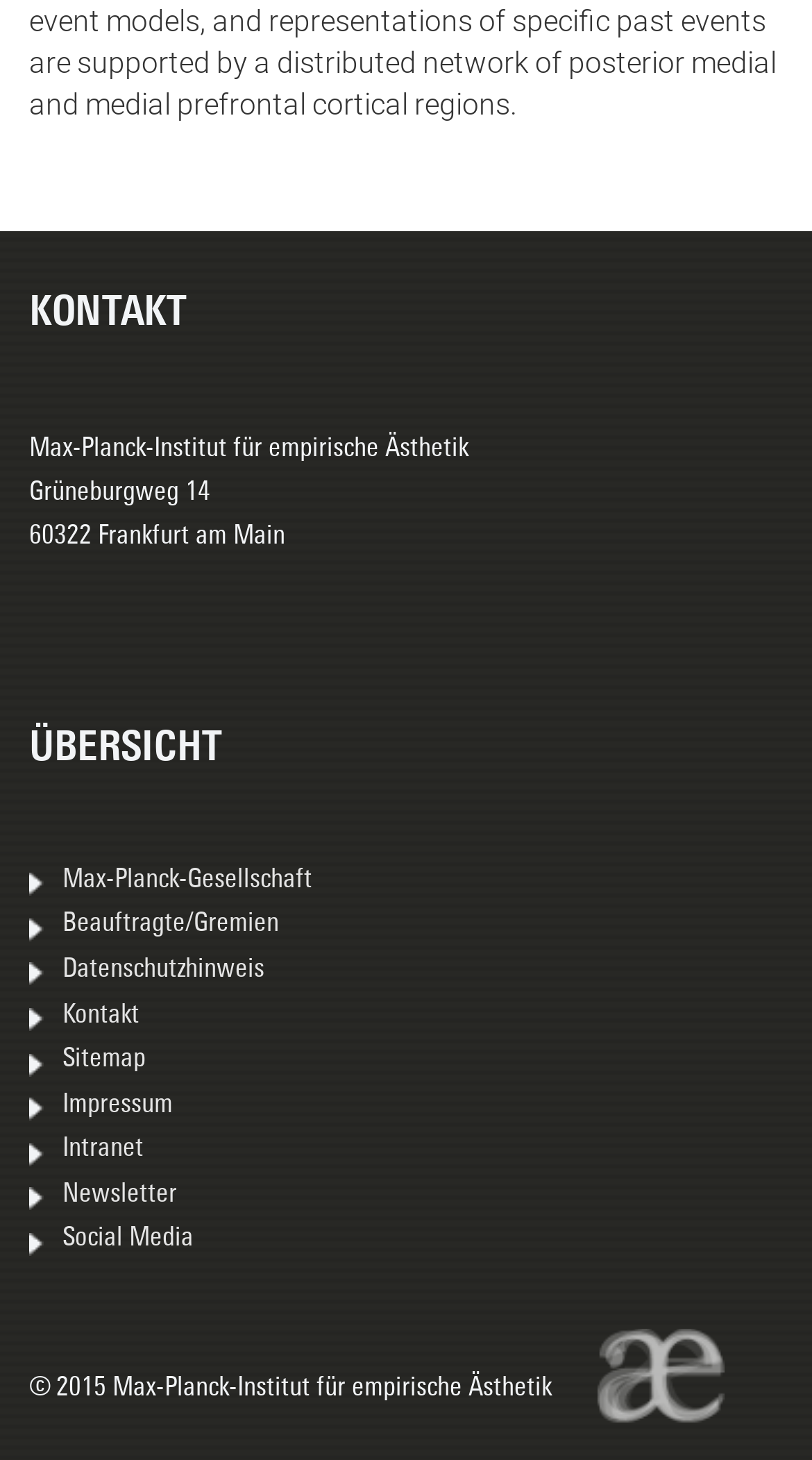Please identify the bounding box coordinates of the element's region that I should click in order to complete the following instruction: "follow Social Media". The bounding box coordinates consist of four float numbers between 0 and 1, i.e., [left, top, right, bottom].

[0.077, 0.839, 0.238, 0.858]